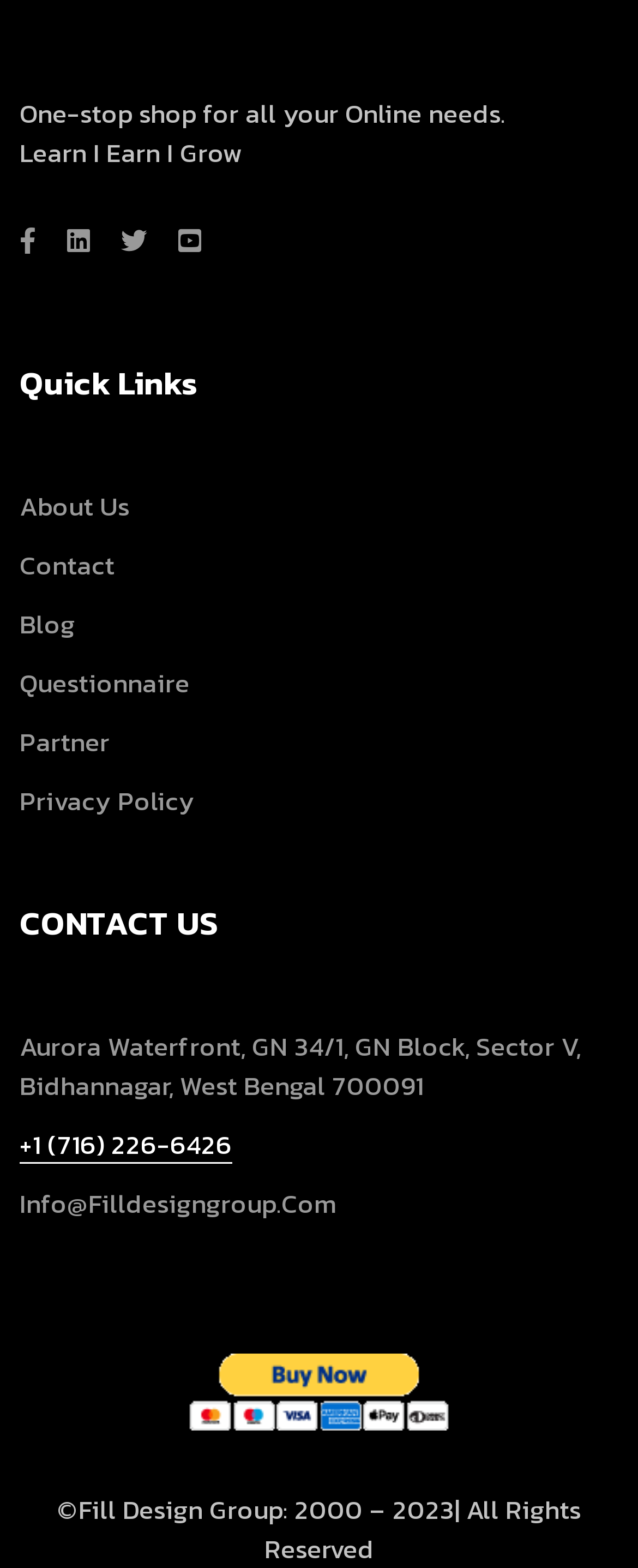Can you specify the bounding box coordinates for the region that should be clicked to fulfill this instruction: "Click the Partner link".

[0.031, 0.461, 0.172, 0.486]